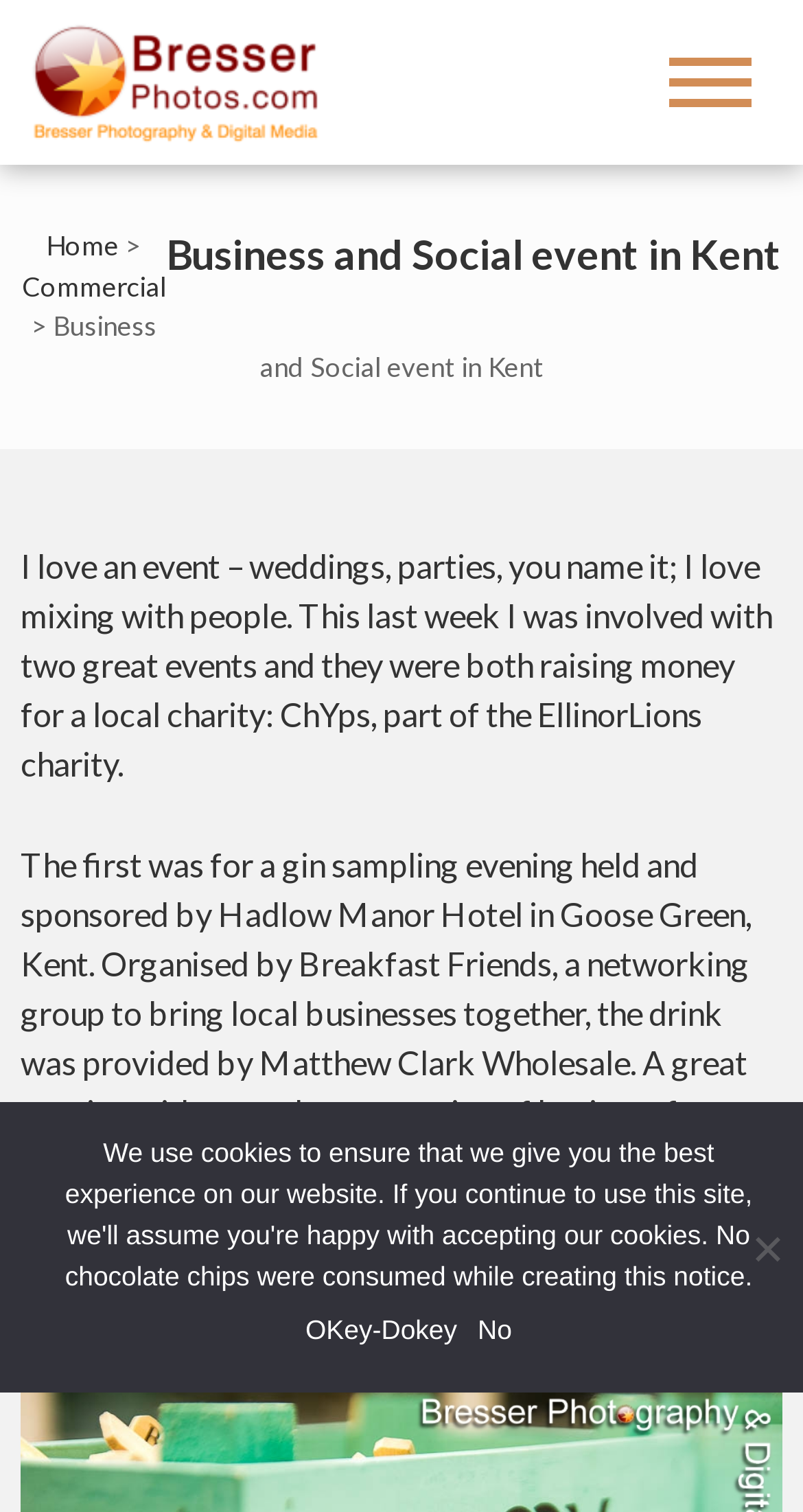Extract the text of the main heading from the webpage.

Dartford Kent Portrait & Event photography — bresserphotos.com